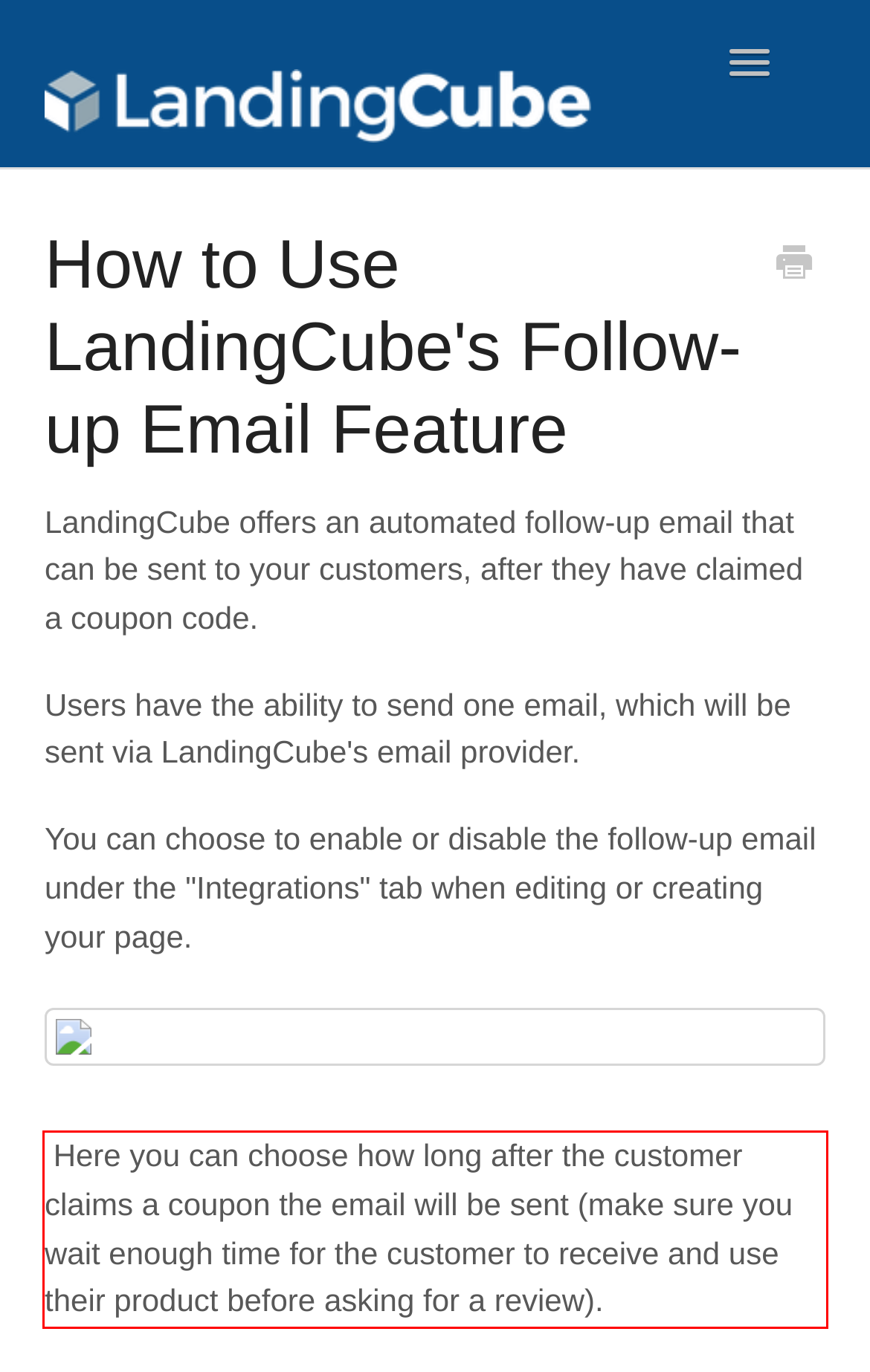Perform OCR on the text inside the red-bordered box in the provided screenshot and output the content.

Here you can choose how long after the customer claims a coupon the email will be sent (make sure you wait enough time for the customer to receive and use their product before asking for a review).